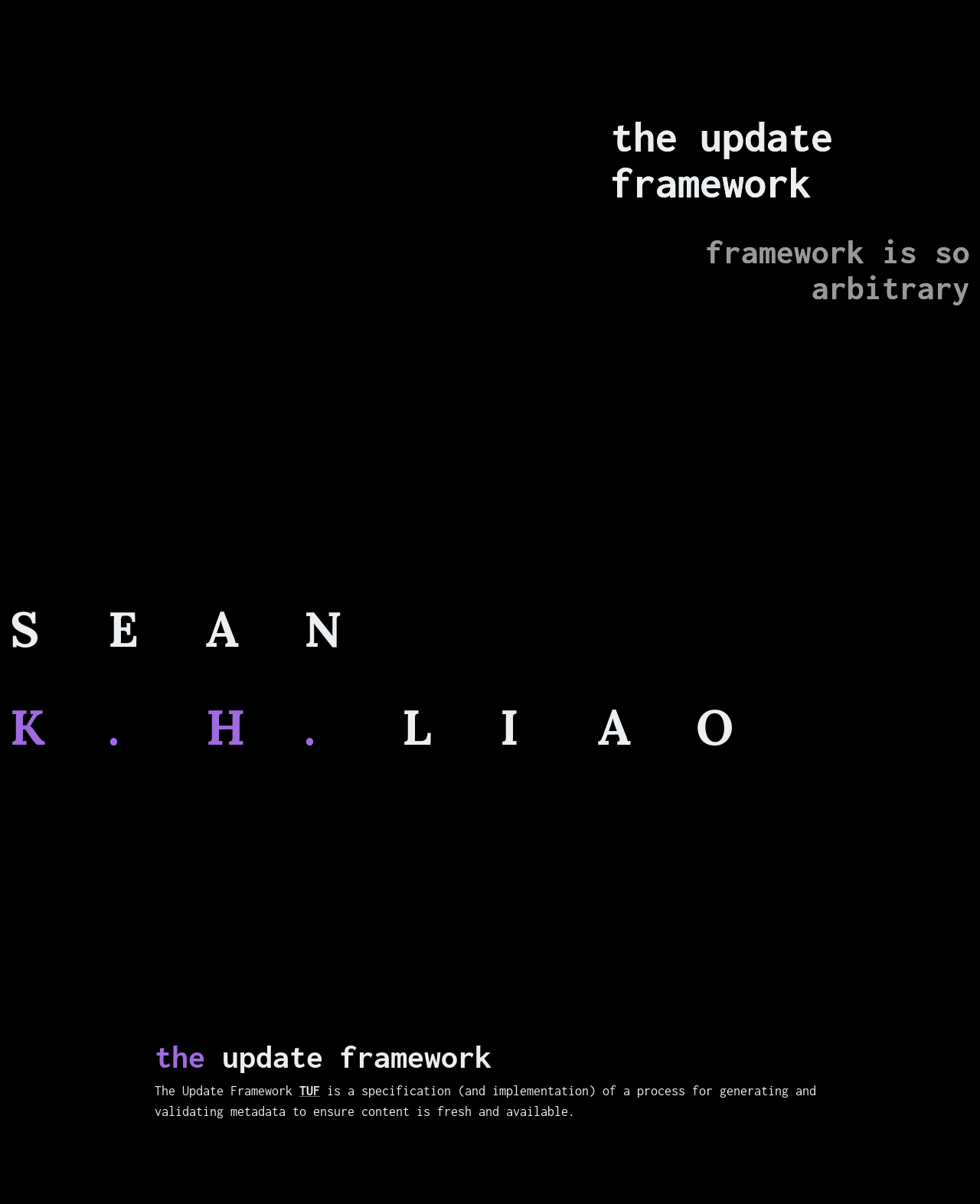Identify the text that serves as the heading for the webpage and generate it.

the update framework